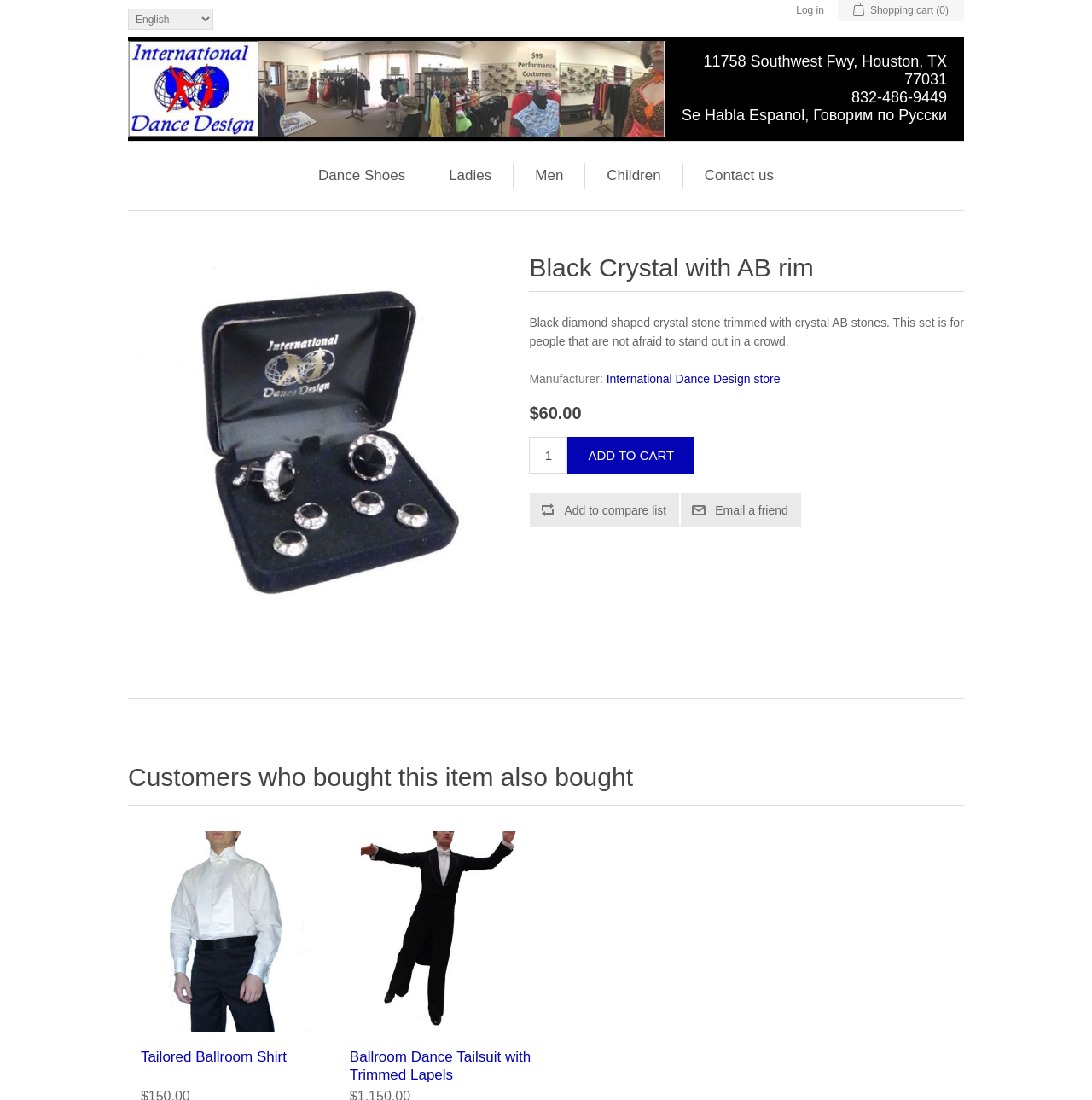Extract the bounding box of the UI element described as: "value="Add to compare list"".

[0.485, 0.448, 0.622, 0.479]